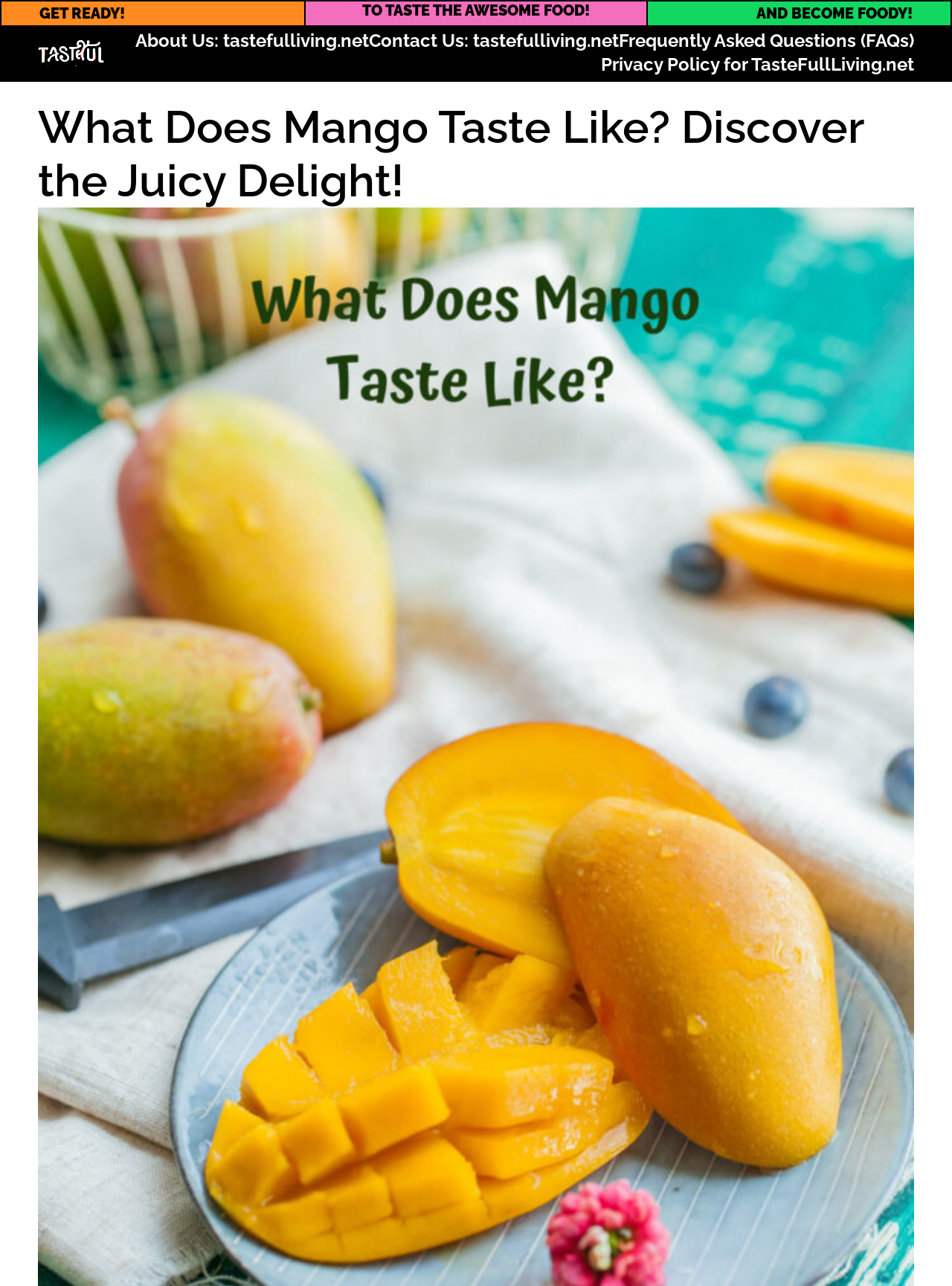What is the theme of the website?
Examine the screenshot and reply with a single word or phrase.

Food